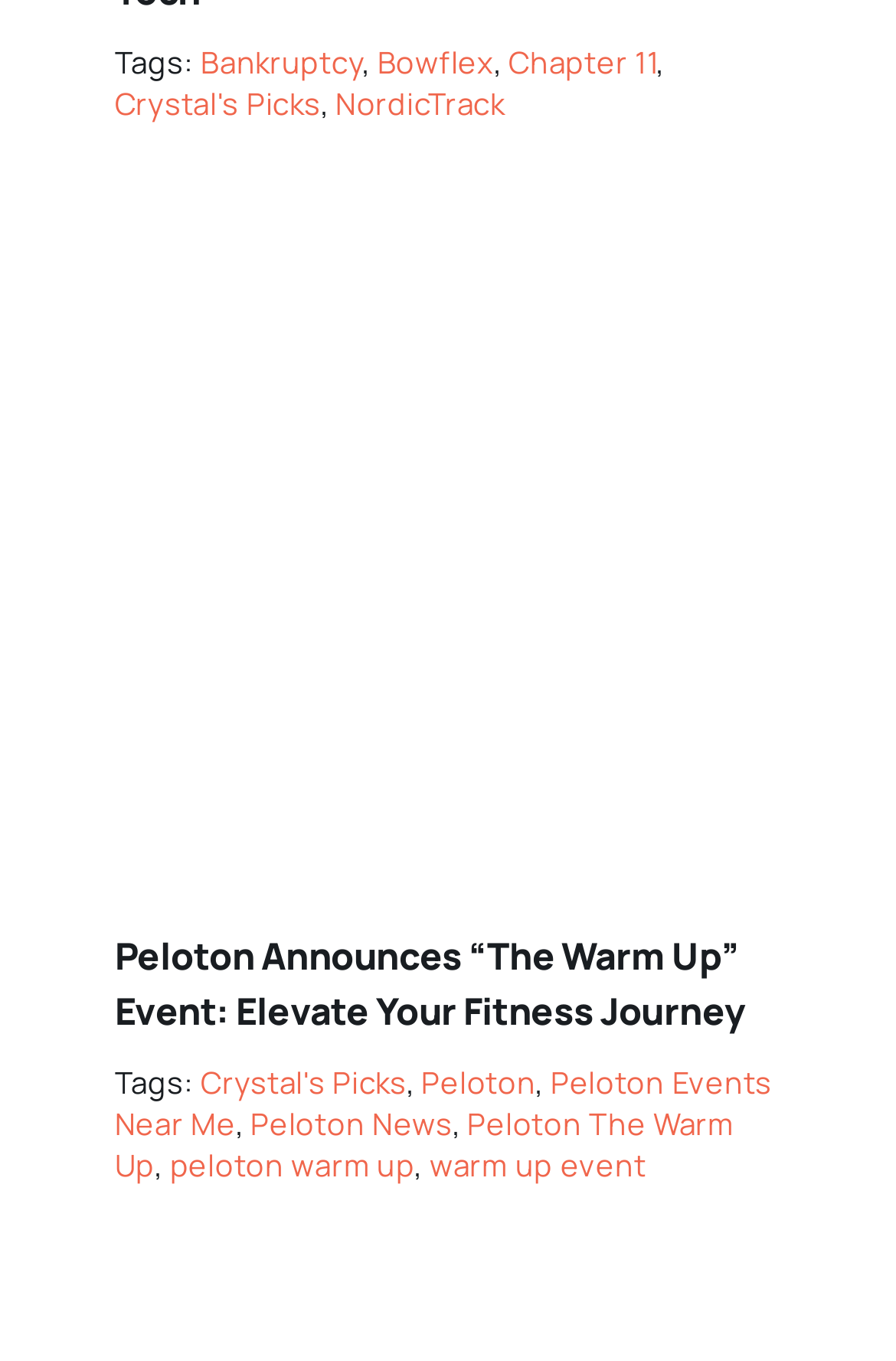Reply to the question with a single word or phrase:
How many tags are associated with the article?

6